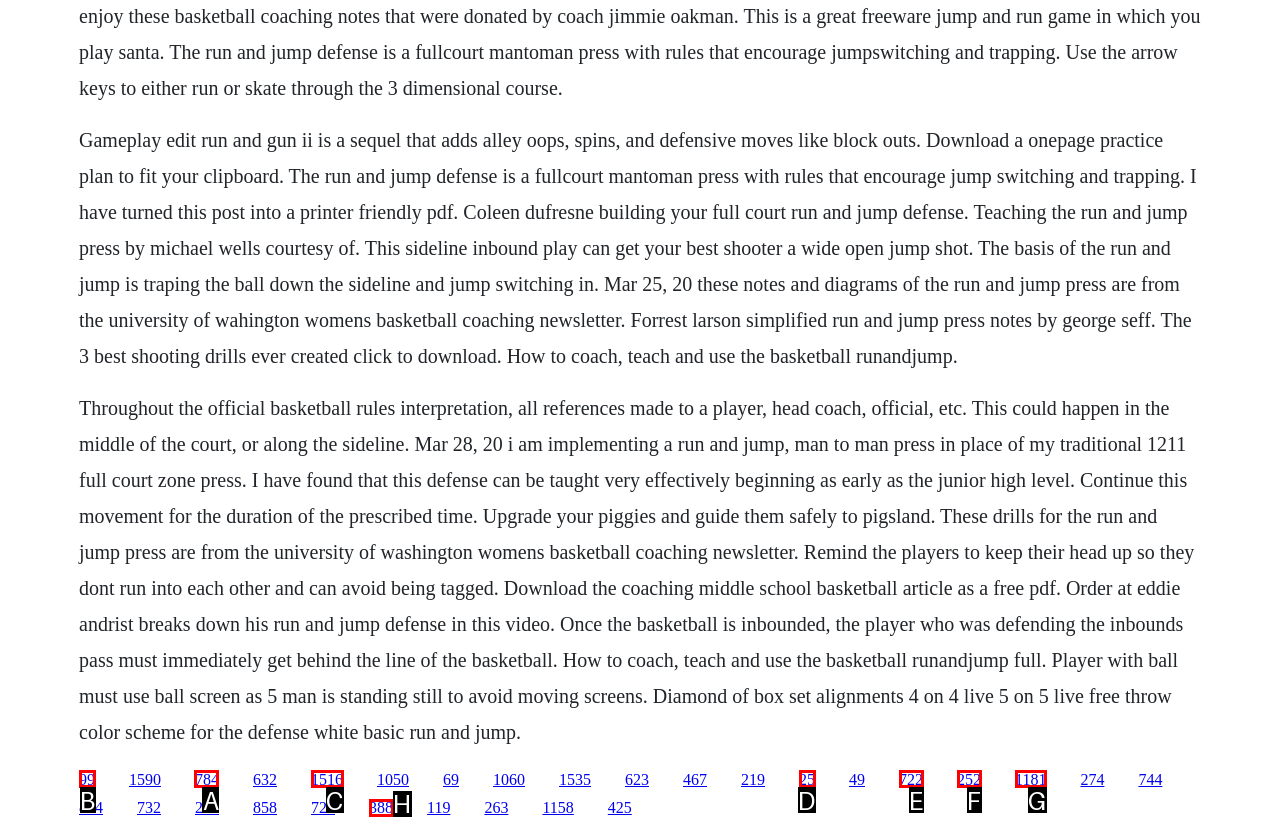Tell me which one HTML element I should click to complete the following task: submit the form Answer with the option's letter from the given choices directly.

None